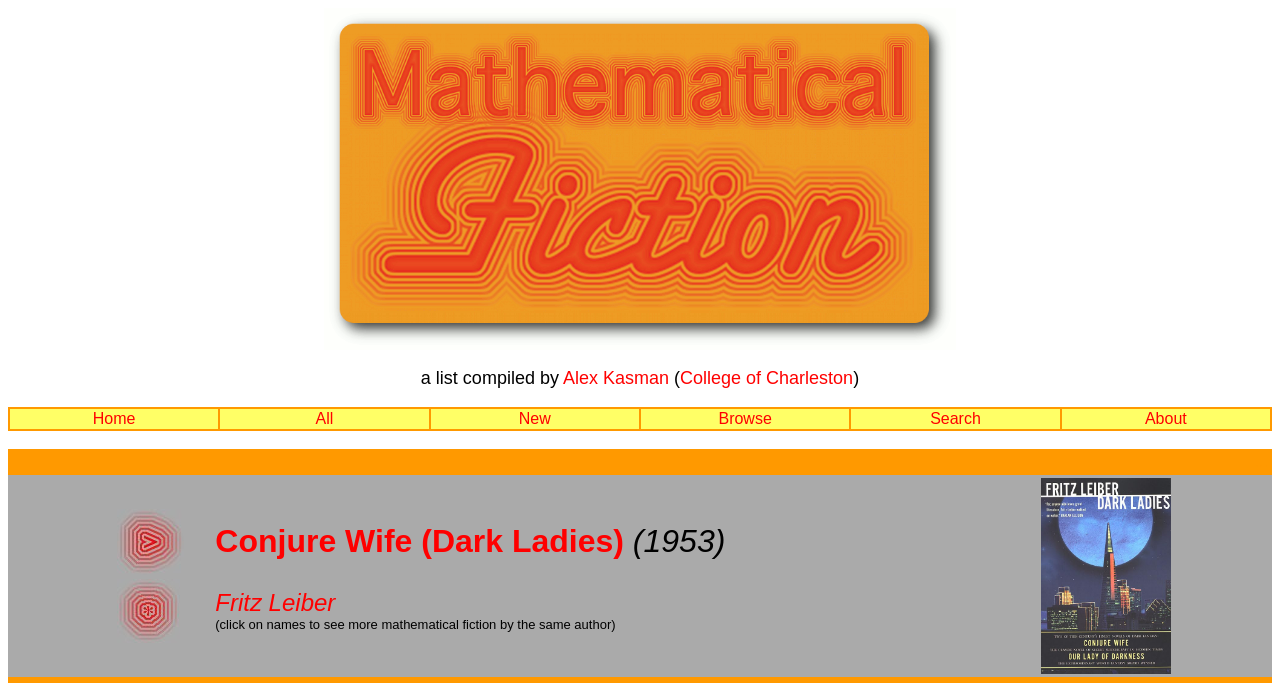Determine the bounding box coordinates for the area that should be clicked to carry out the following instruction: "Browse mathematical fiction".

[0.501, 0.598, 0.664, 0.628]